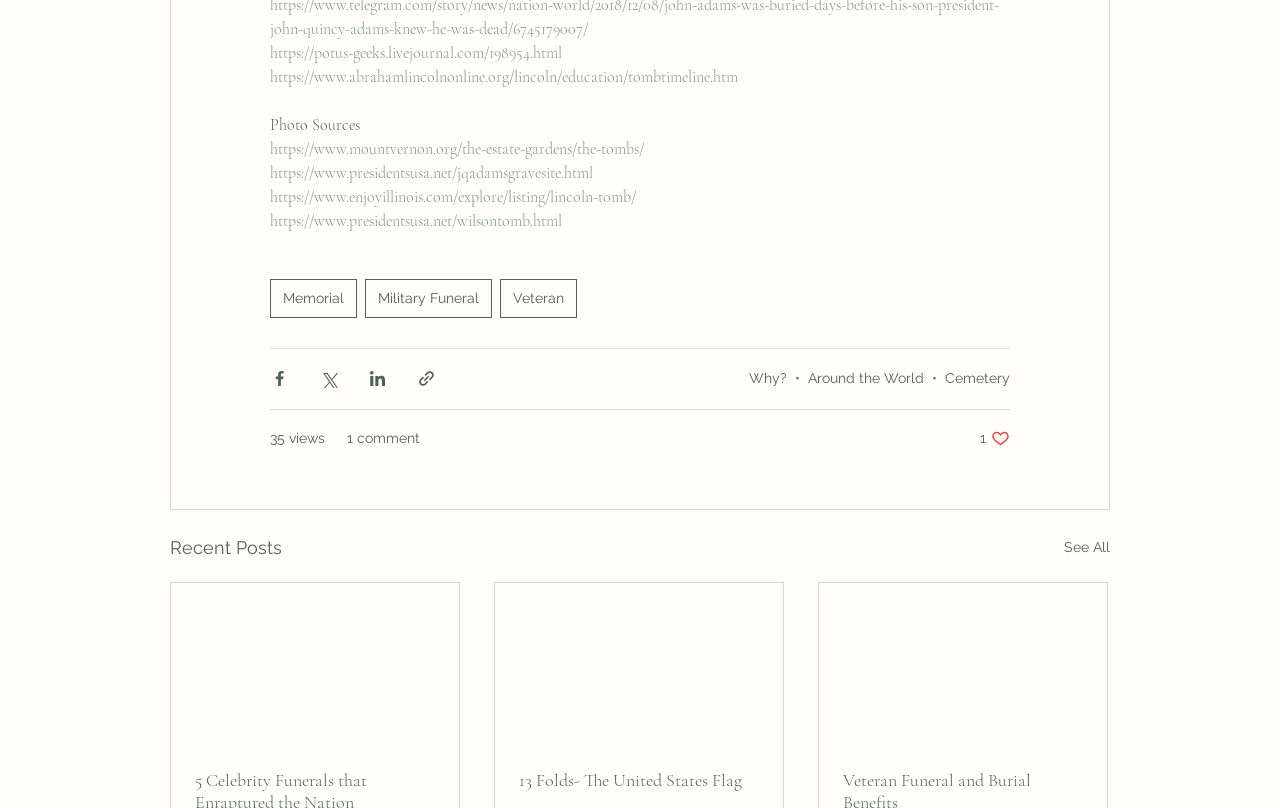Determine the bounding box coordinates for the area that should be clicked to carry out the following instruction: "Share the content via Facebook".

[0.211, 0.457, 0.226, 0.48]